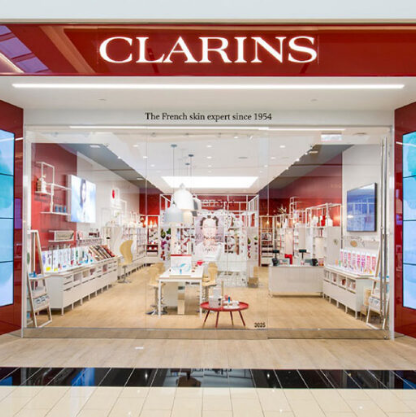What is the color of the wooden floor?
Ensure your answer is thorough and detailed.

The caption describes the floor as 'sleek wooden', which implies that the color of the wooden floor is a natural wood tone, but the exact shade is not specified.